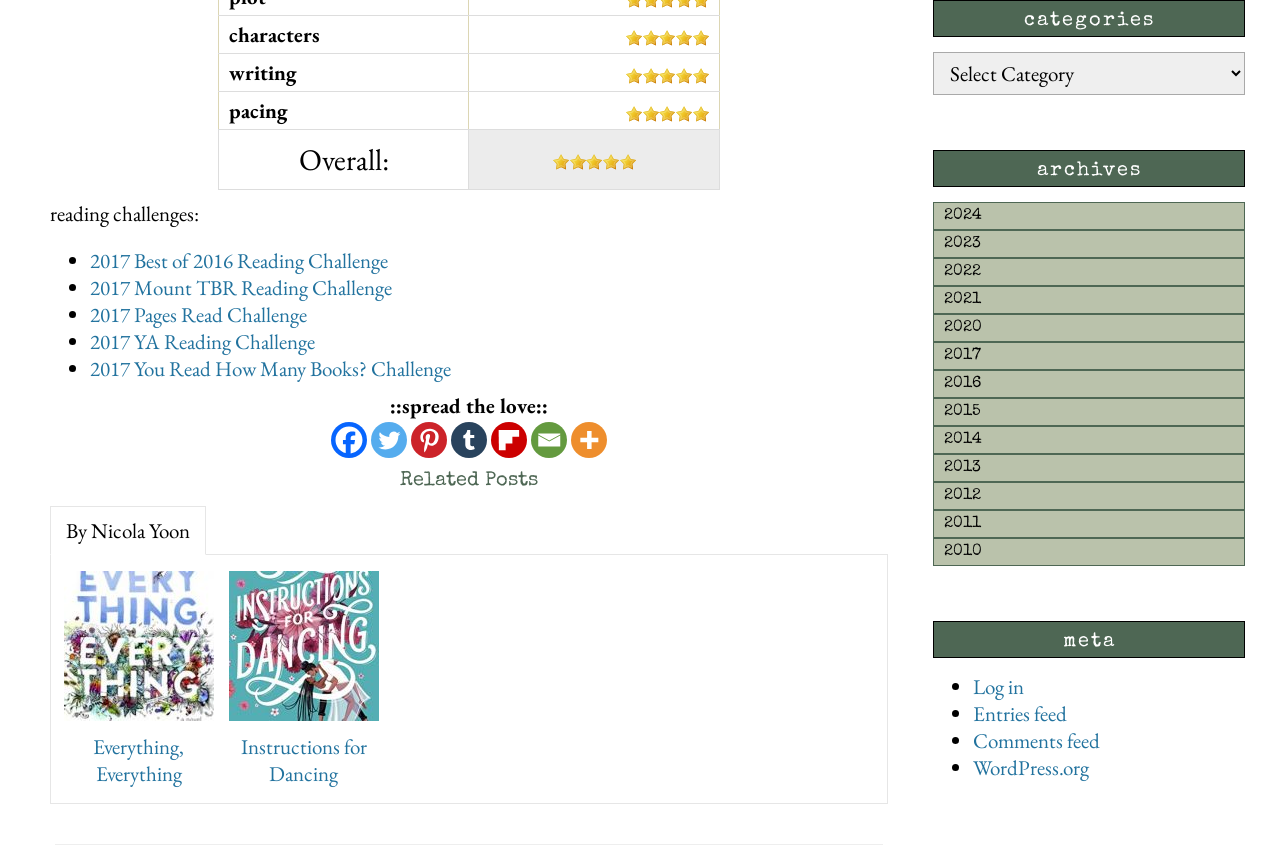Answer succinctly with a single word or phrase:
How many reading challenges are listed?

5